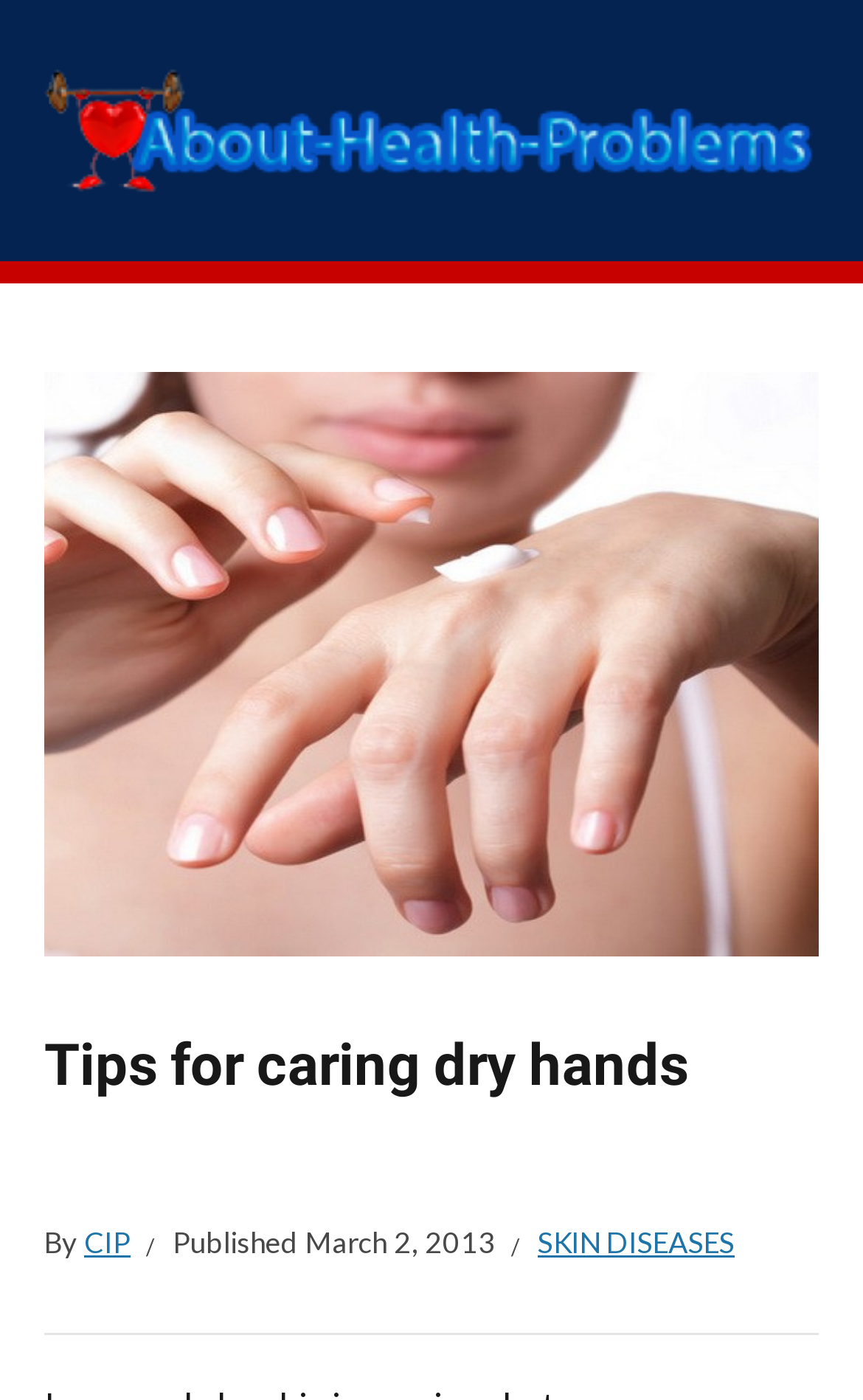Who is the author of the article?
Please answer the question as detailed as possible based on the image.

The author of the article can be determined by looking at the text 'By CIP' which suggests that CIP is the author of the article.